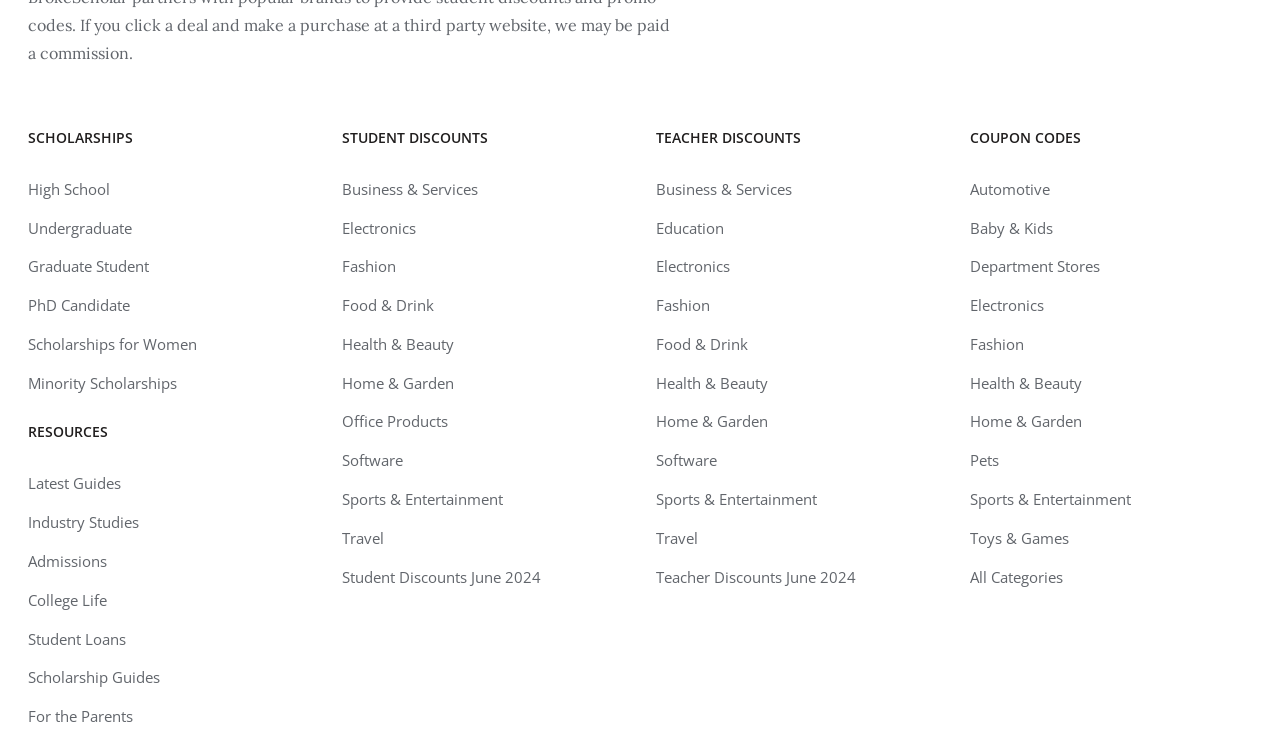Please identify the coordinates of the bounding box that should be clicked to fulfill this instruction: "Browse High School scholarships".

[0.022, 0.239, 0.086, 0.265]